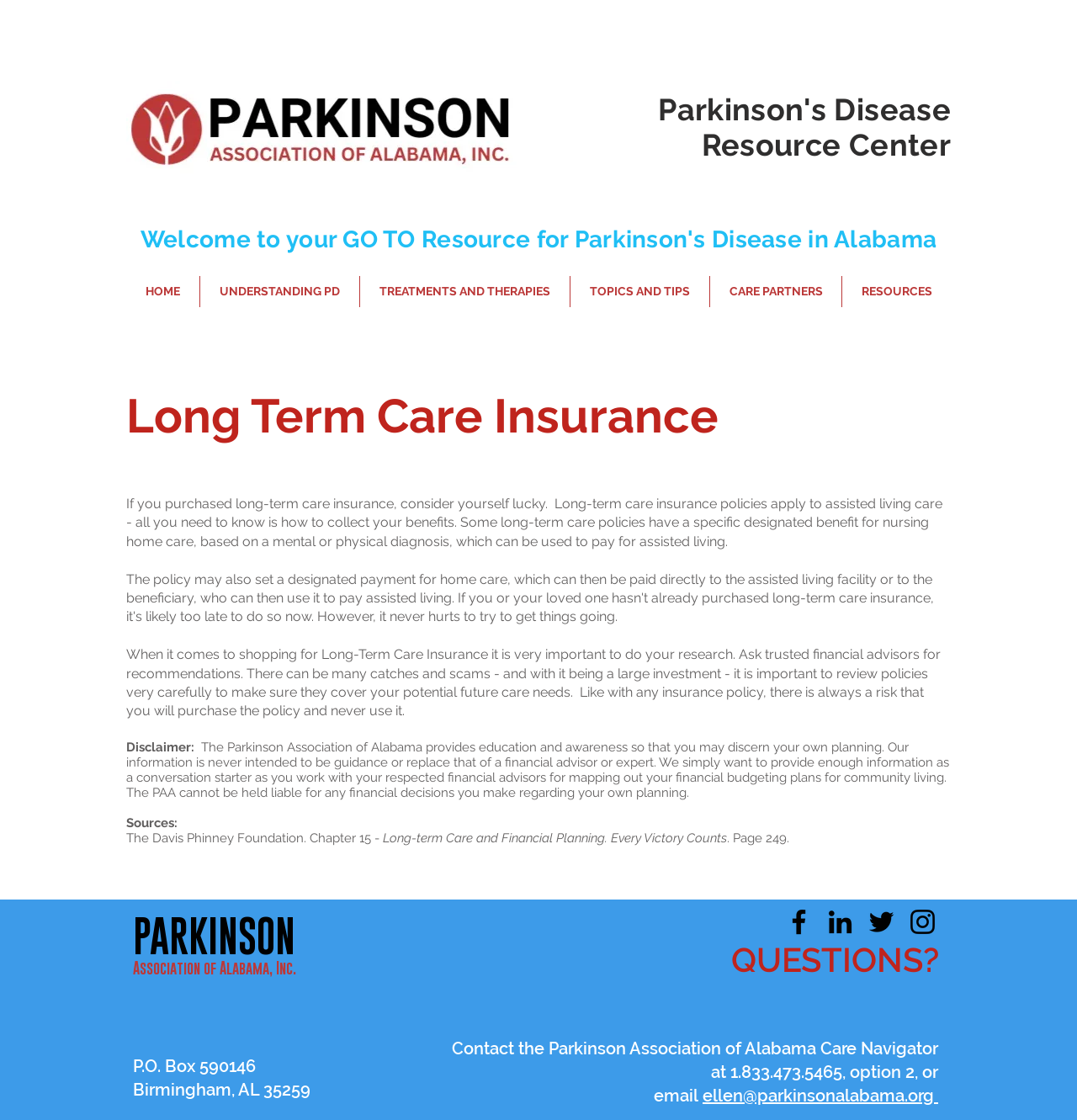Determine the bounding box for the described HTML element: "parent_node: Meyriel’s palette". Ensure the coordinates are four float numbers between 0 and 1 in the format [left, top, right, bottom].

None